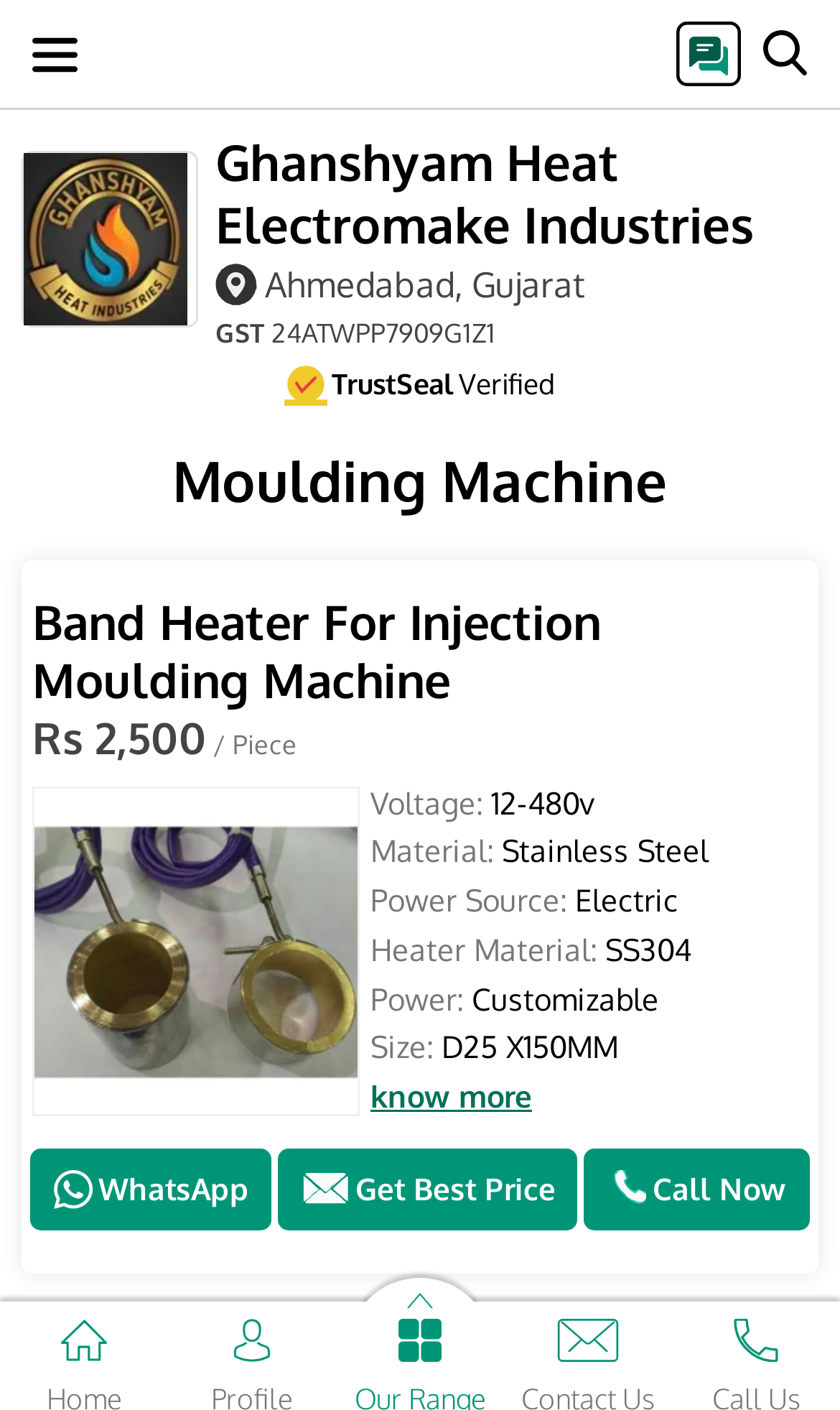Can you pinpoint the bounding box coordinates for the clickable element required for this instruction: "Call Now"? The coordinates should be four float numbers between 0 and 1, i.e., [left, top, right, bottom].

[0.696, 0.815, 0.964, 0.873]